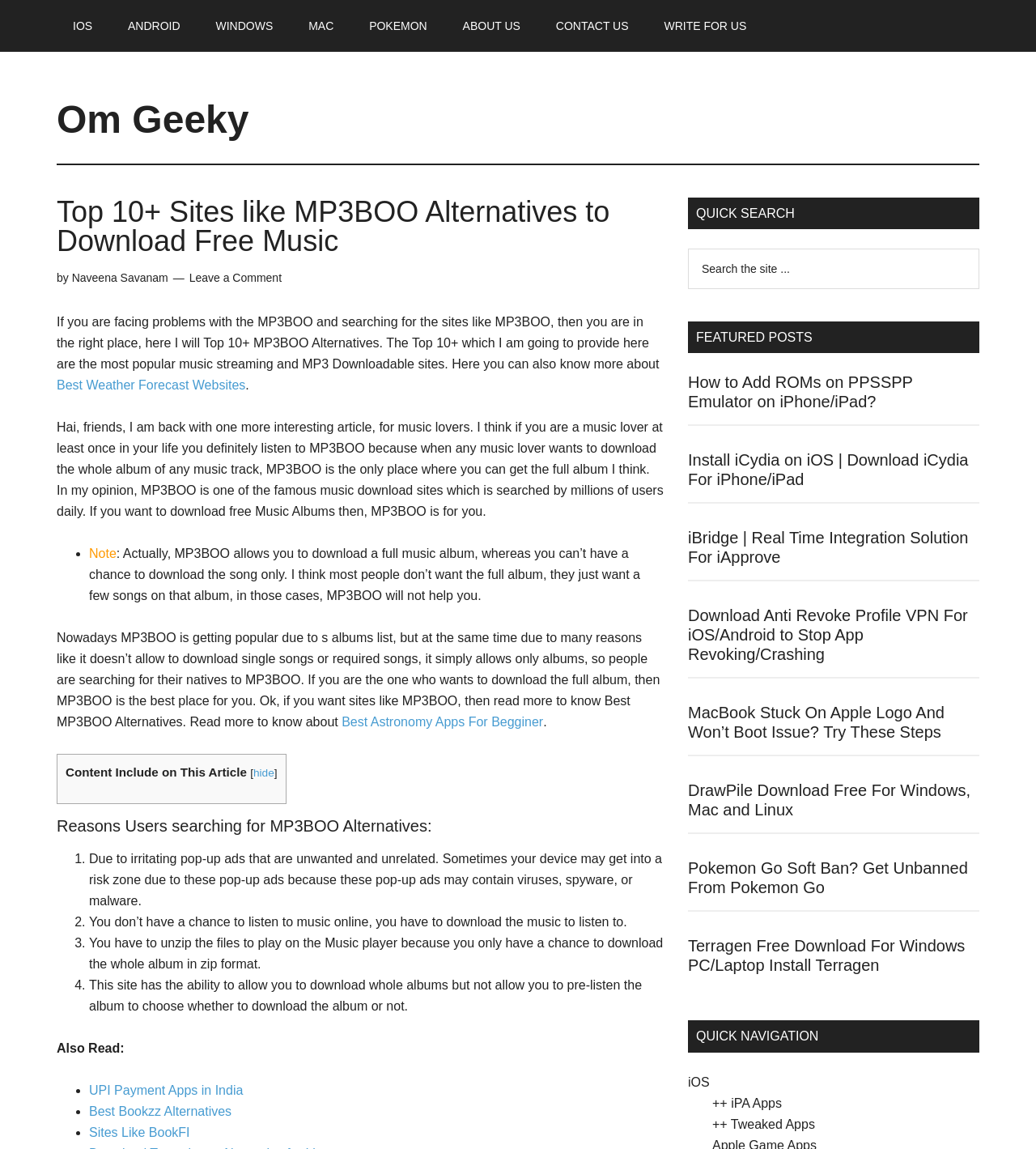Determine the bounding box for the UI element that matches this description: "Best Bookzz Alternatives".

[0.086, 0.961, 0.224, 0.973]